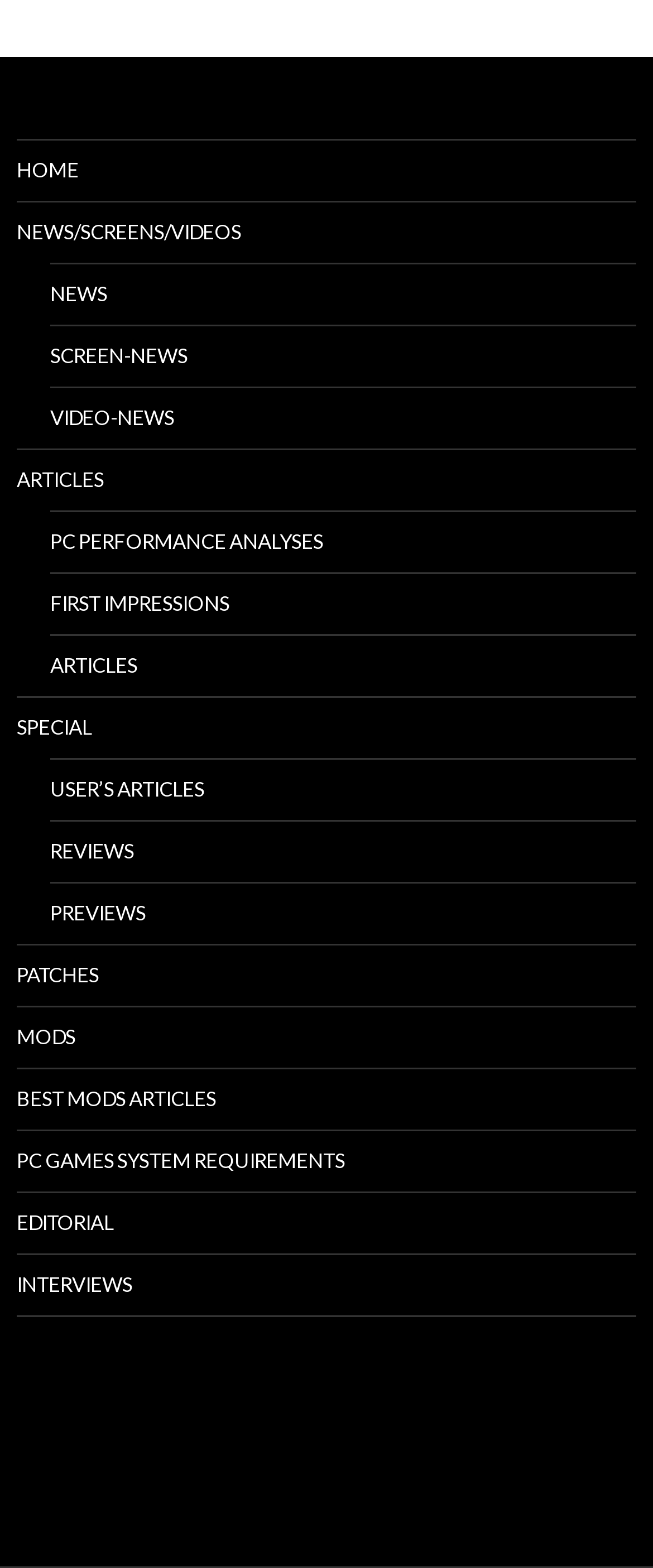Please predict the bounding box coordinates of the element's region where a click is necessary to complete the following instruction: "support on patreon". The coordinates should be represented by four float numbers between 0 and 1, i.e., [left, top, right, bottom].

[0.026, 0.908, 0.436, 0.926]